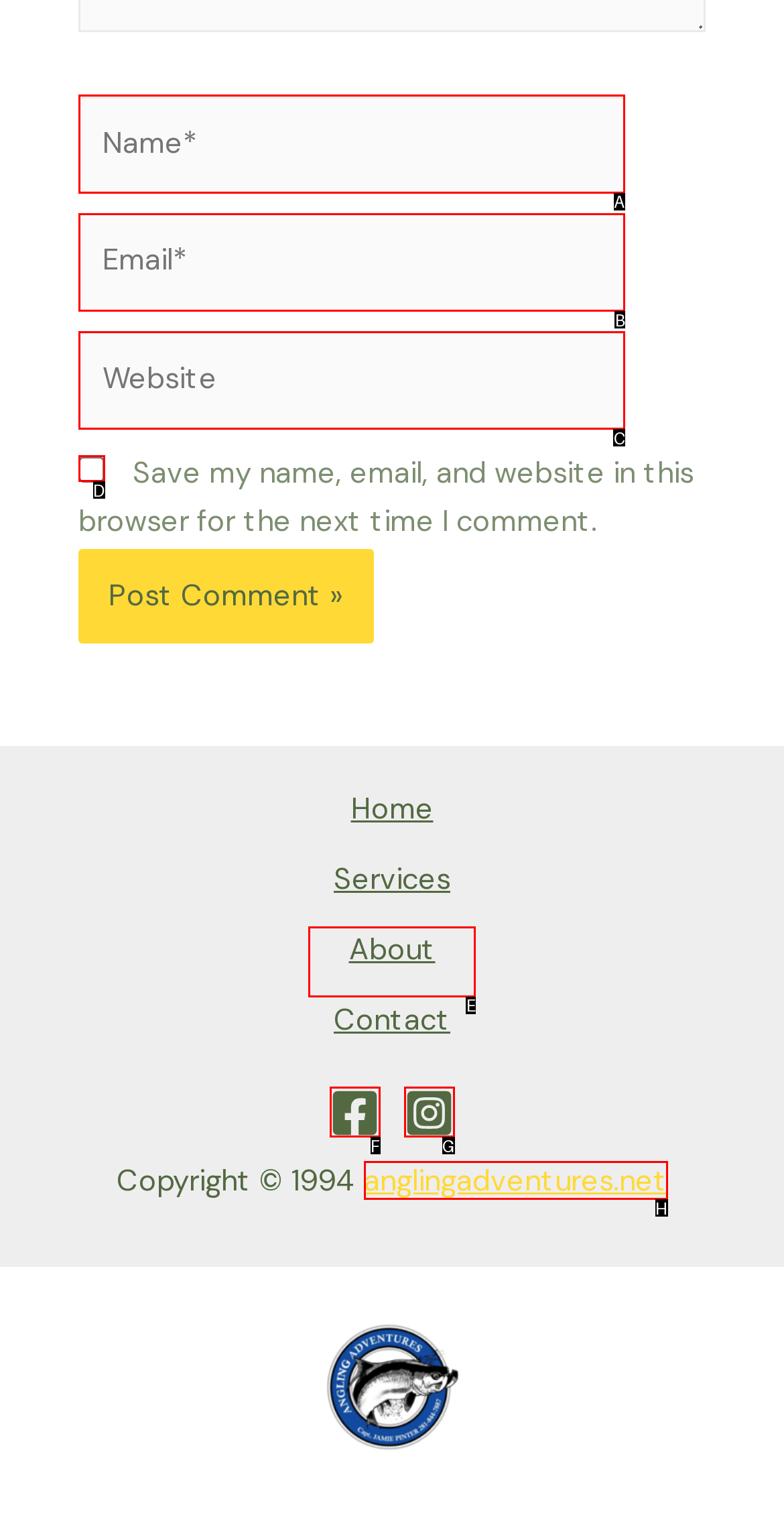Which HTML element should be clicked to perform the following task: Enter your name
Reply with the letter of the appropriate option.

A